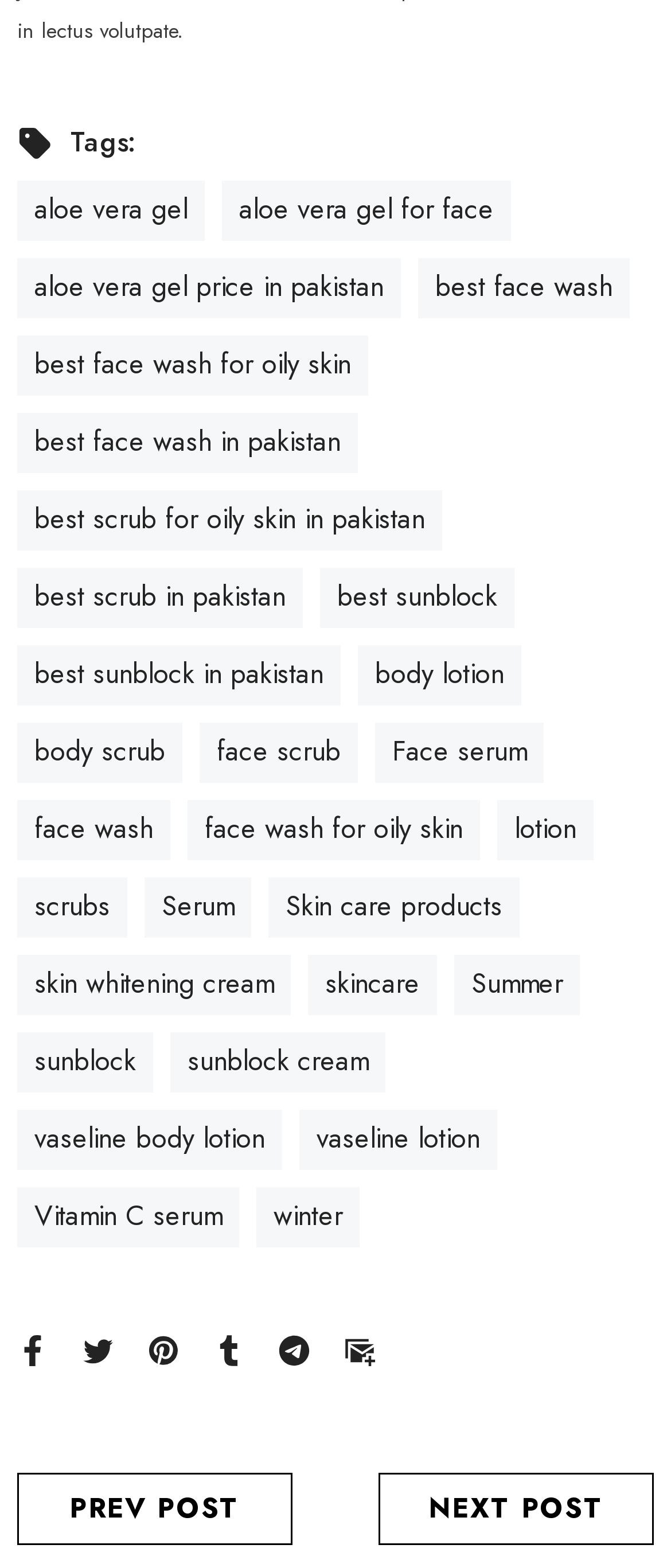Extract the bounding box of the UI element described as: "title="Pinterest"".

[0.221, 0.846, 0.267, 0.871]